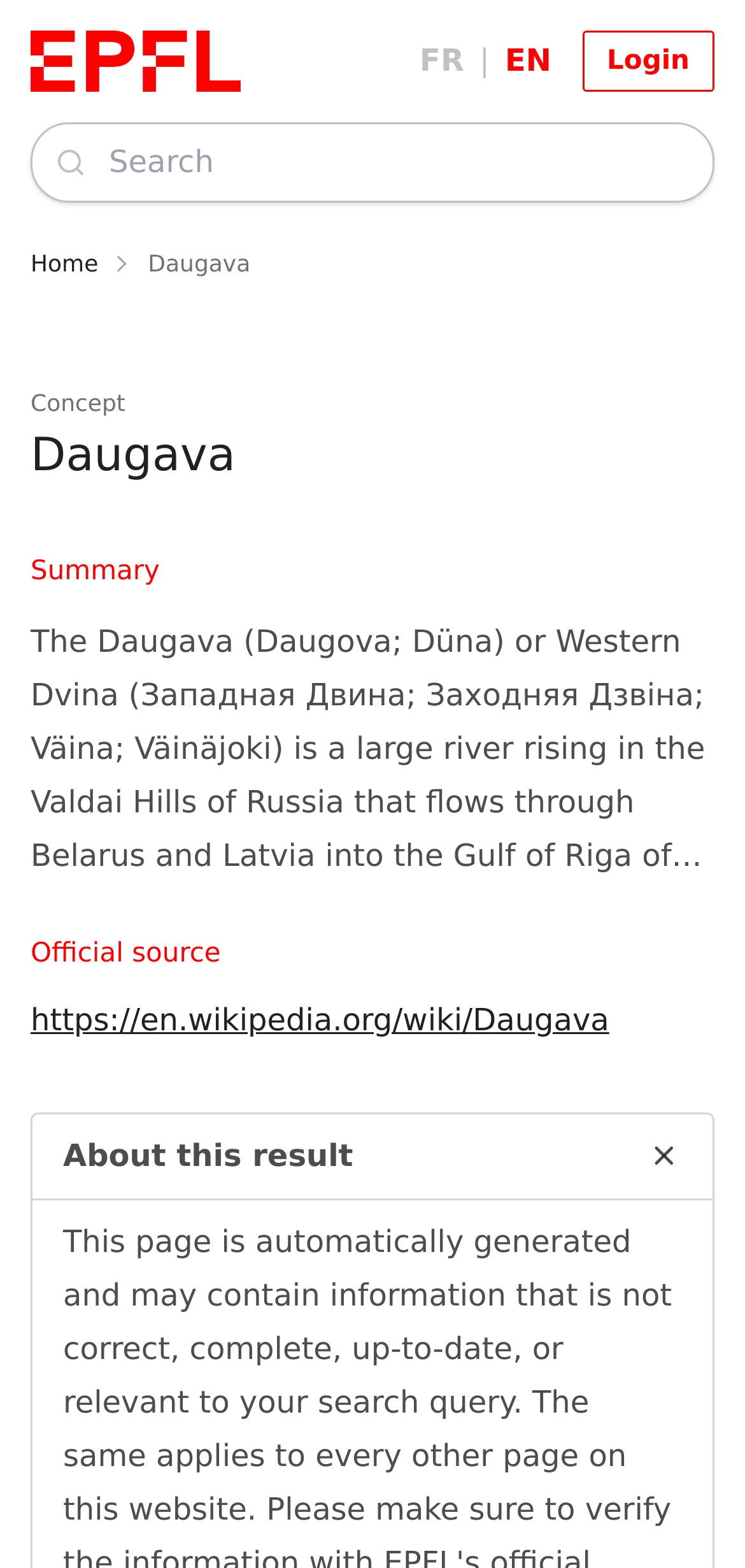Please identify the bounding box coordinates of the element that needs to be clicked to perform the following instruction: "Login to the system".

[0.781, 0.02, 0.959, 0.059]